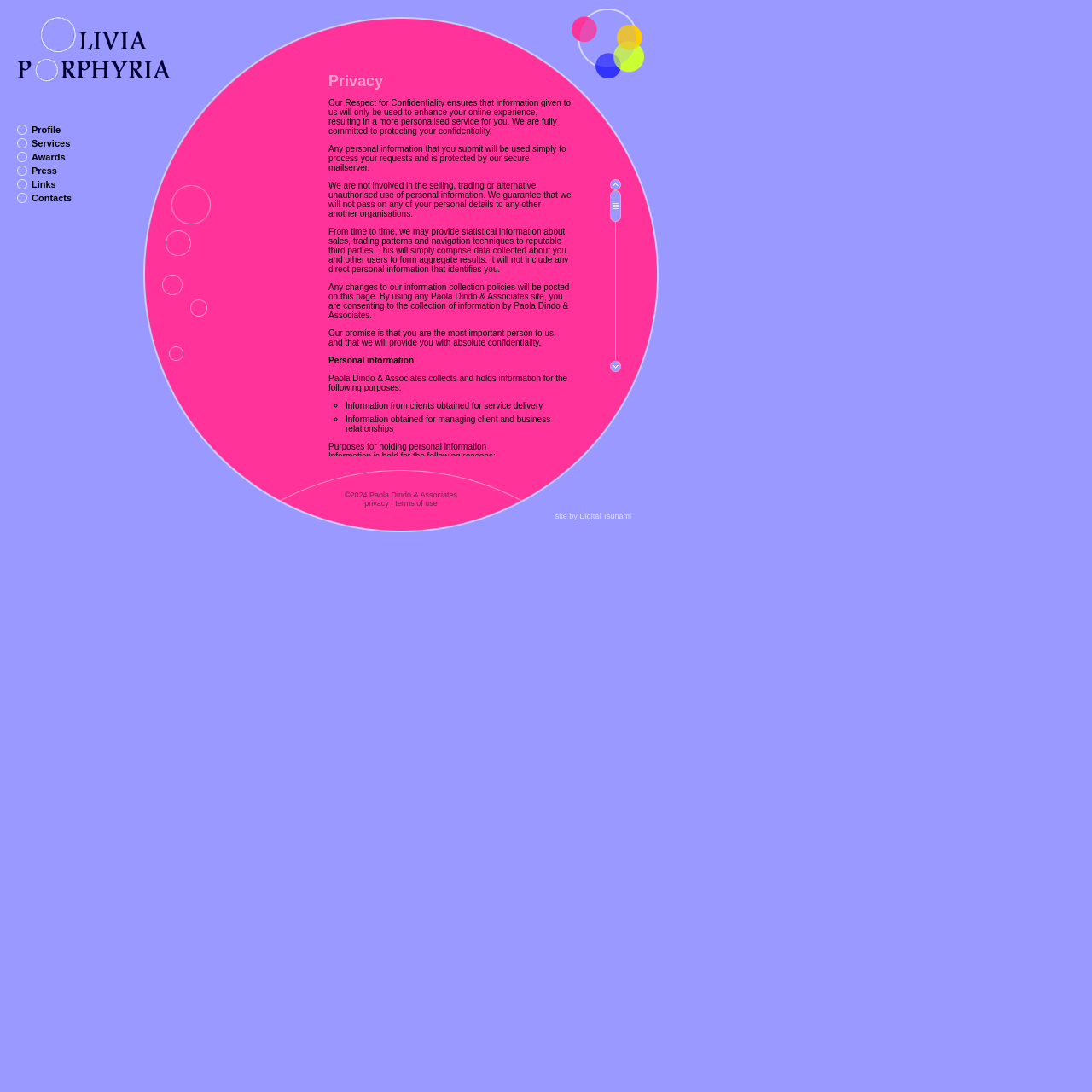Please find the bounding box coordinates of the element that must be clicked to perform the given instruction: "Check terms of use". The coordinates should be four float numbers from 0 to 1, i.e., [left, top, right, bottom].

[0.362, 0.457, 0.401, 0.465]